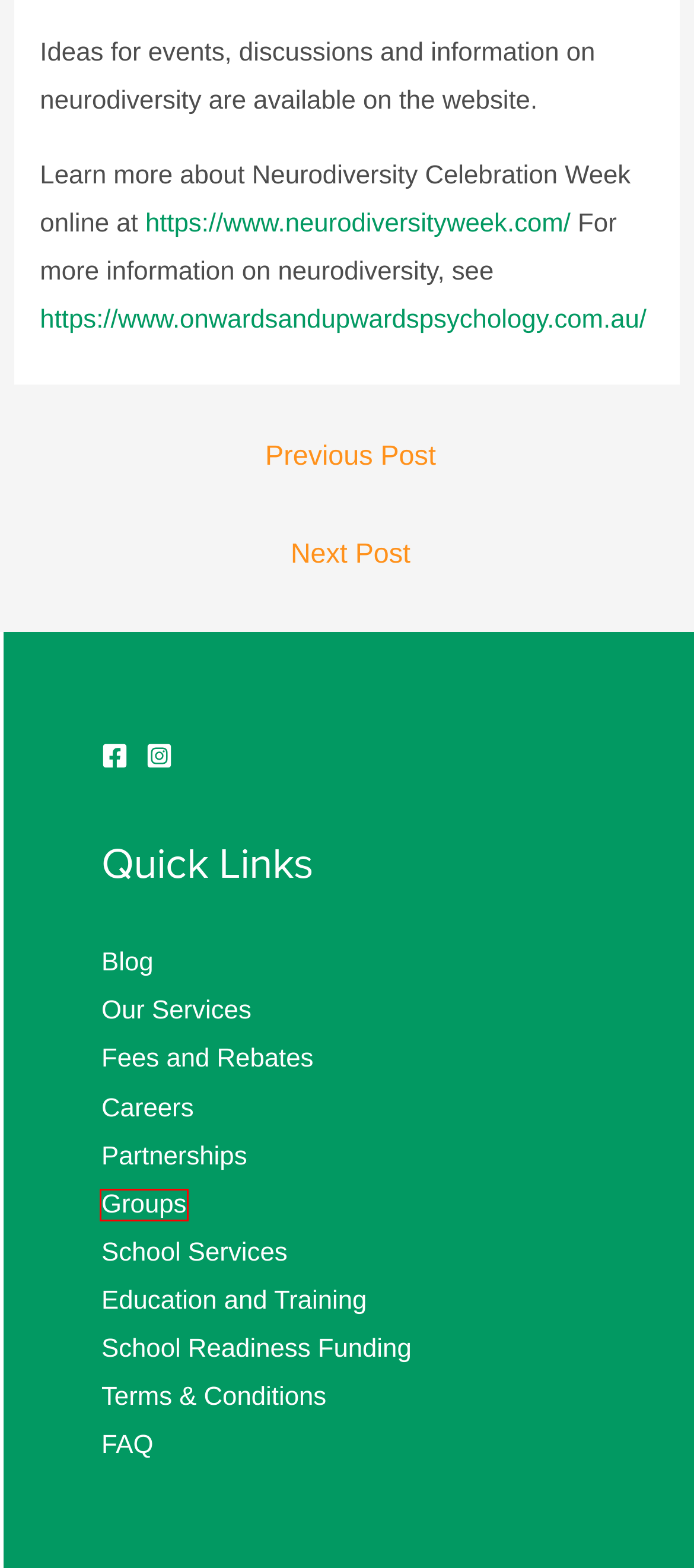Look at the screenshot of a webpage with a red bounding box and select the webpage description that best corresponds to the new page after clicking the element in the red box. Here are the options:
A. Partnerships - Dee Wardrop
B. Frequently Asked Questions - Dee Wardrop
C. Education and Training - Dee Wardrop
D. Sandhya Menon | Neuro-affirming Psychologist| Melbourne
E. Get Set for Prep! - Dee Wardrop
F. Terms & Conditions - Dee Wardrop
G. Groups - Dee Wardrop
H. Tips and tricks for positioning at mealtimes - Dee Wardrop

G